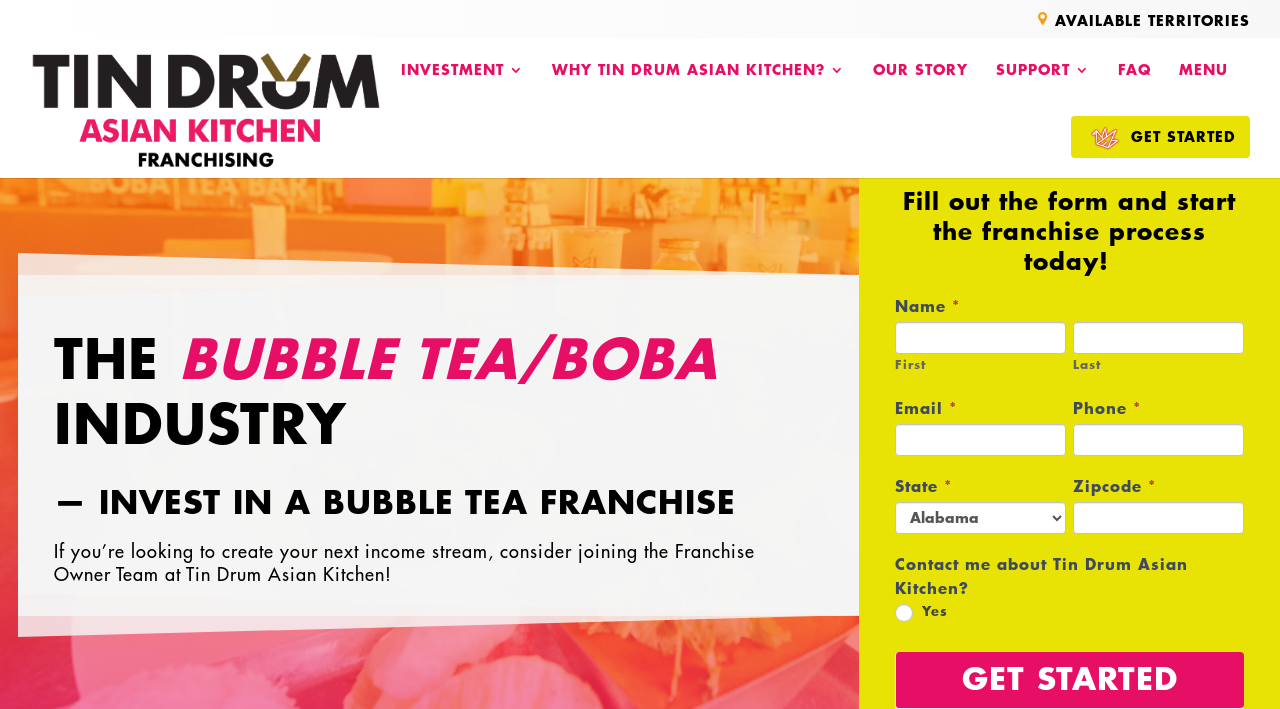Please answer the following question using a single word or phrase: 
What is the purpose of the form on the webpage?

To start the franchise process